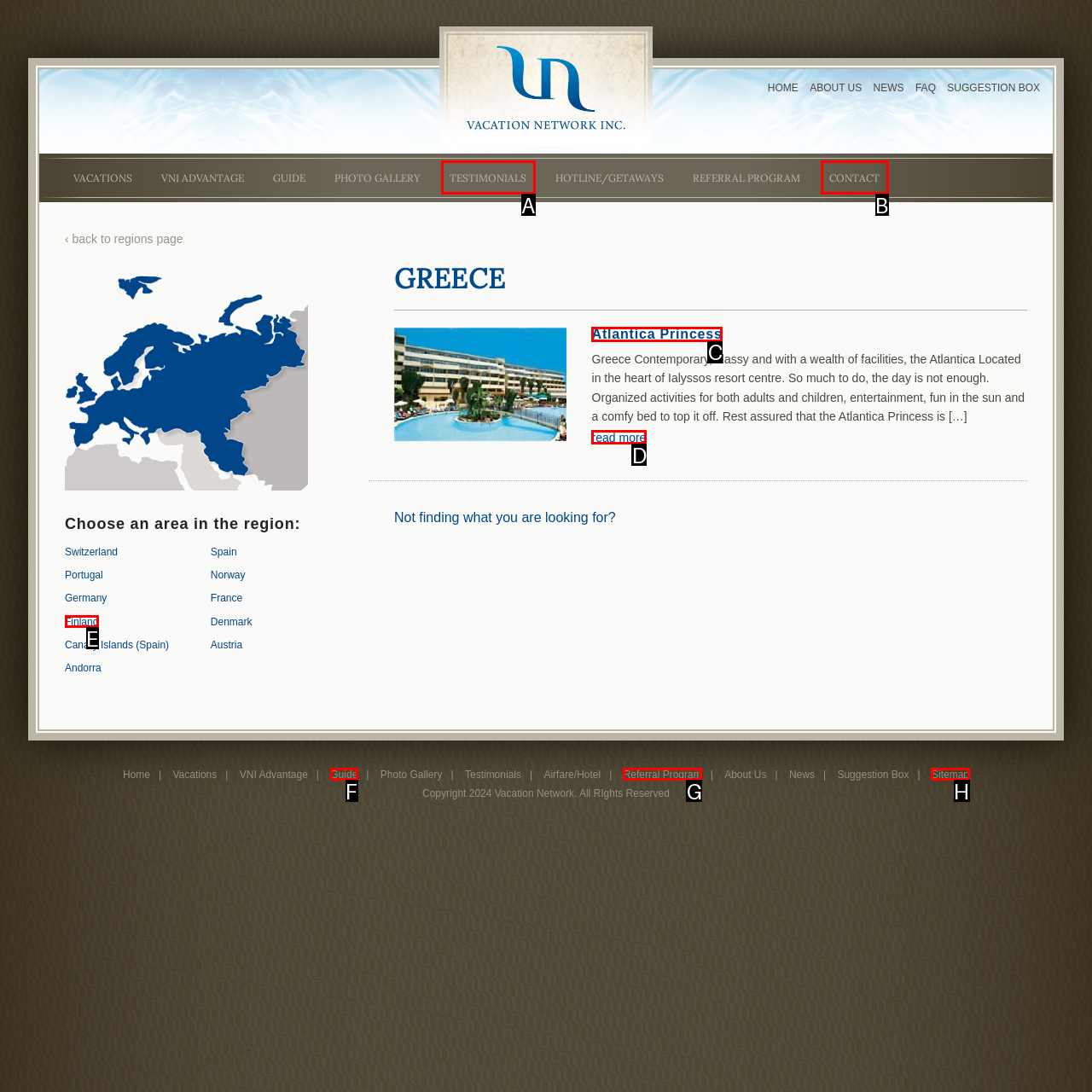Identify which HTML element should be clicked to fulfill this instruction: Read more about the Atlantica Princess Reply with the correct option's letter.

D